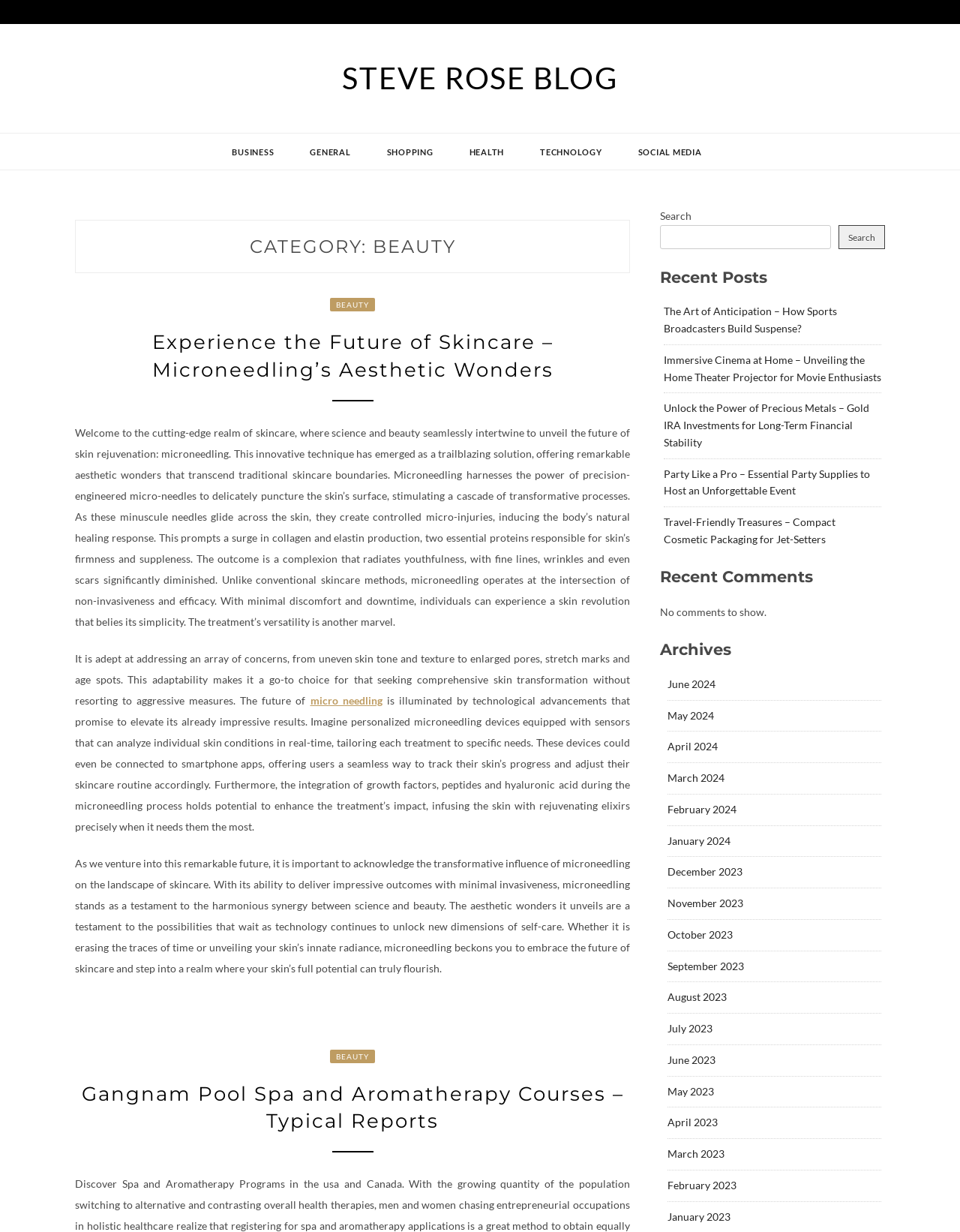Locate the bounding box coordinates of the element you need to click to accomplish the task described by this instruction: "Click on the 'BEAUTY' category".

[0.344, 0.242, 0.391, 0.253]